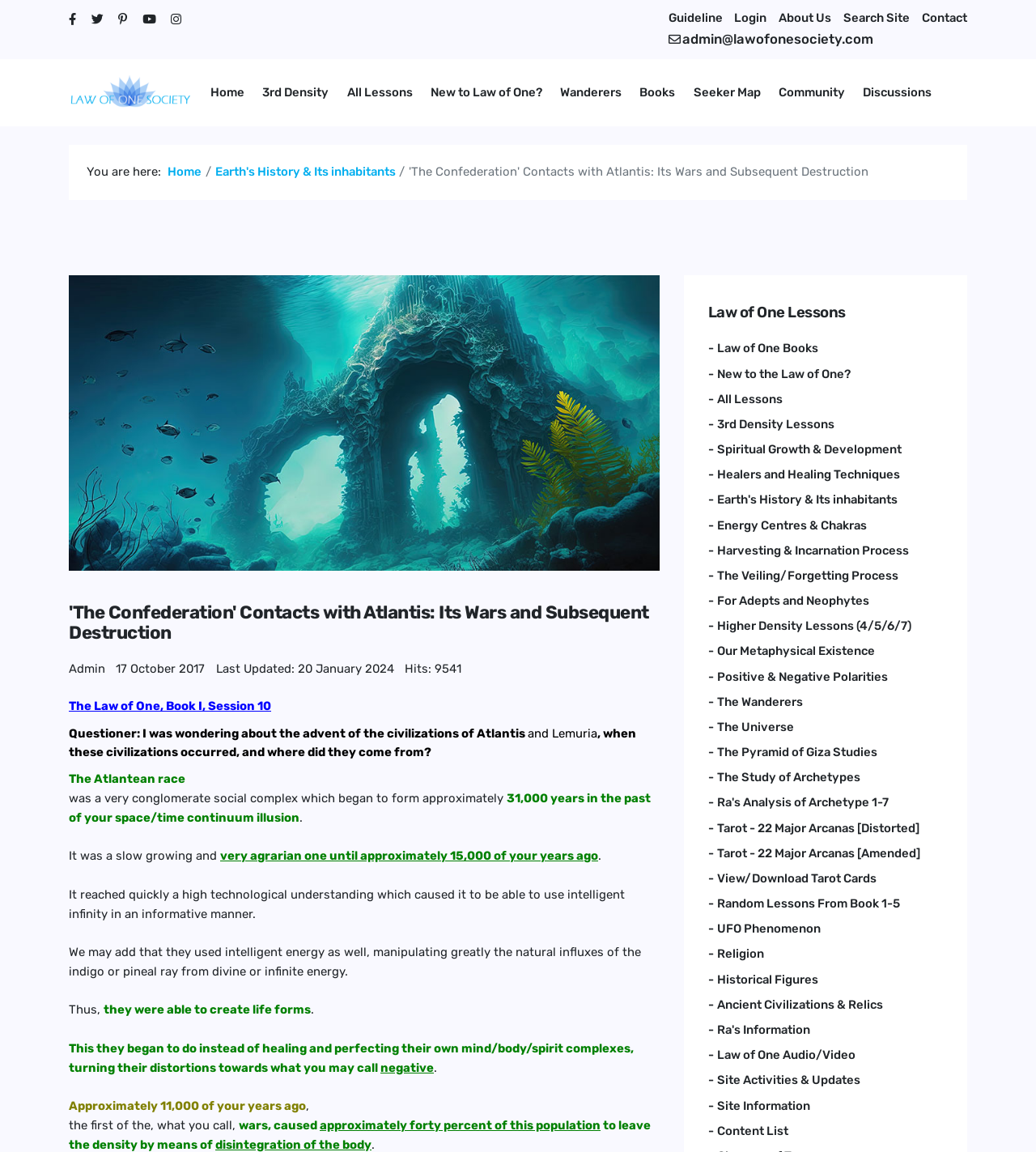Answer the question with a single word or phrase: 
How many years ago did the Atlantean race begin to form?

31,000 years